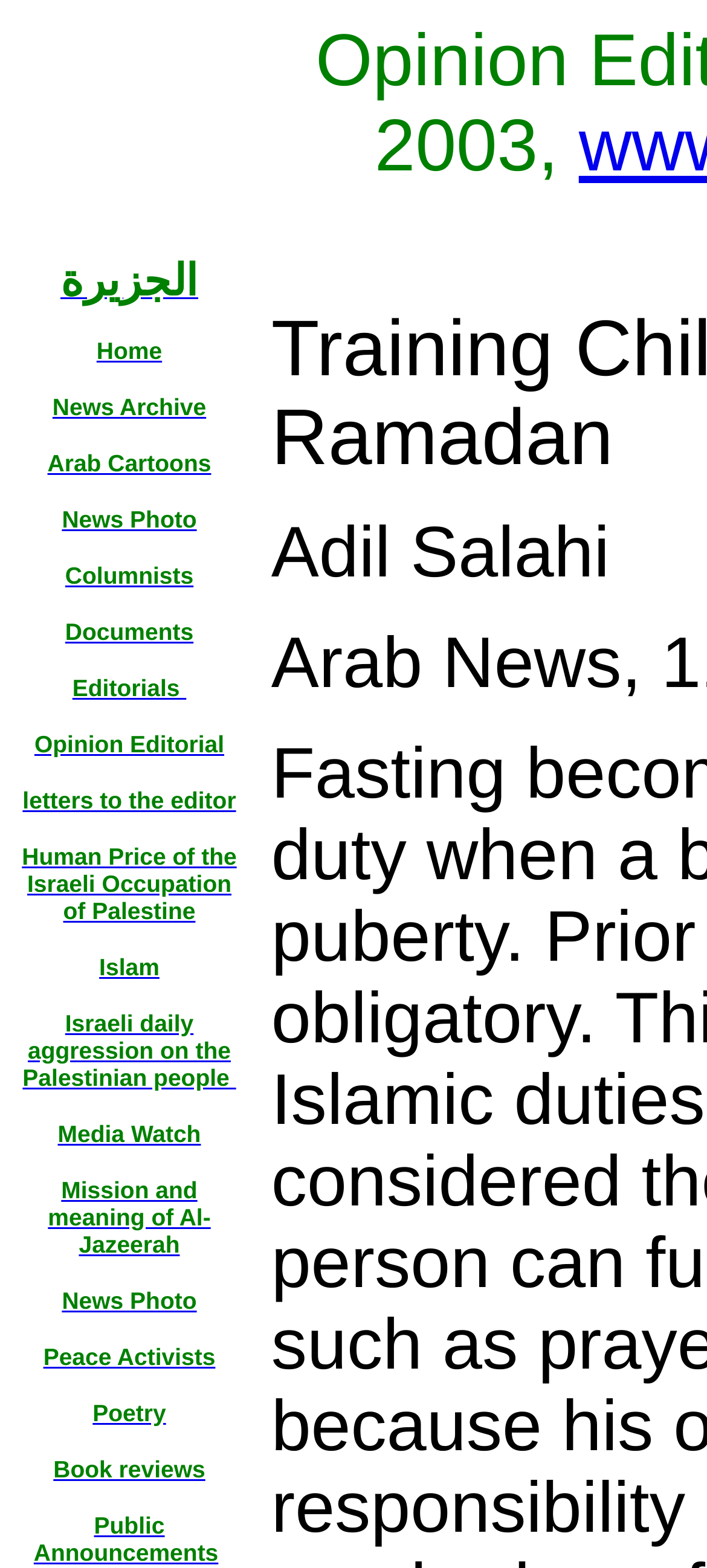Summarize the webpage with a detailed and informative caption.

The webpage is about training children to fast in Ramadan, written by Adil Salahi. At the top, there are two empty table cells side by side, taking up about a third of the screen width. Below these cells, there is a row of links, including "الجزيرة", "Home", "News Archive", and others, stretching from the left to the right edge of the screen. These links are densely packed, with about 20 links in total, and they occupy a significant portion of the screen.

The links are arranged in a single row, with "الجزيرة" on the left and "Public Announcements" on the right. Some notable links include "News Photo", "Columnists", "Documents", and "Opinion Editorial". The links are relatively small, with the text size decreasing as you move from left to right.

At the very bottom of the screen, there is a small, almost invisible static text element containing a single whitespace character. This element is positioned near the bottom-right corner of the screen.